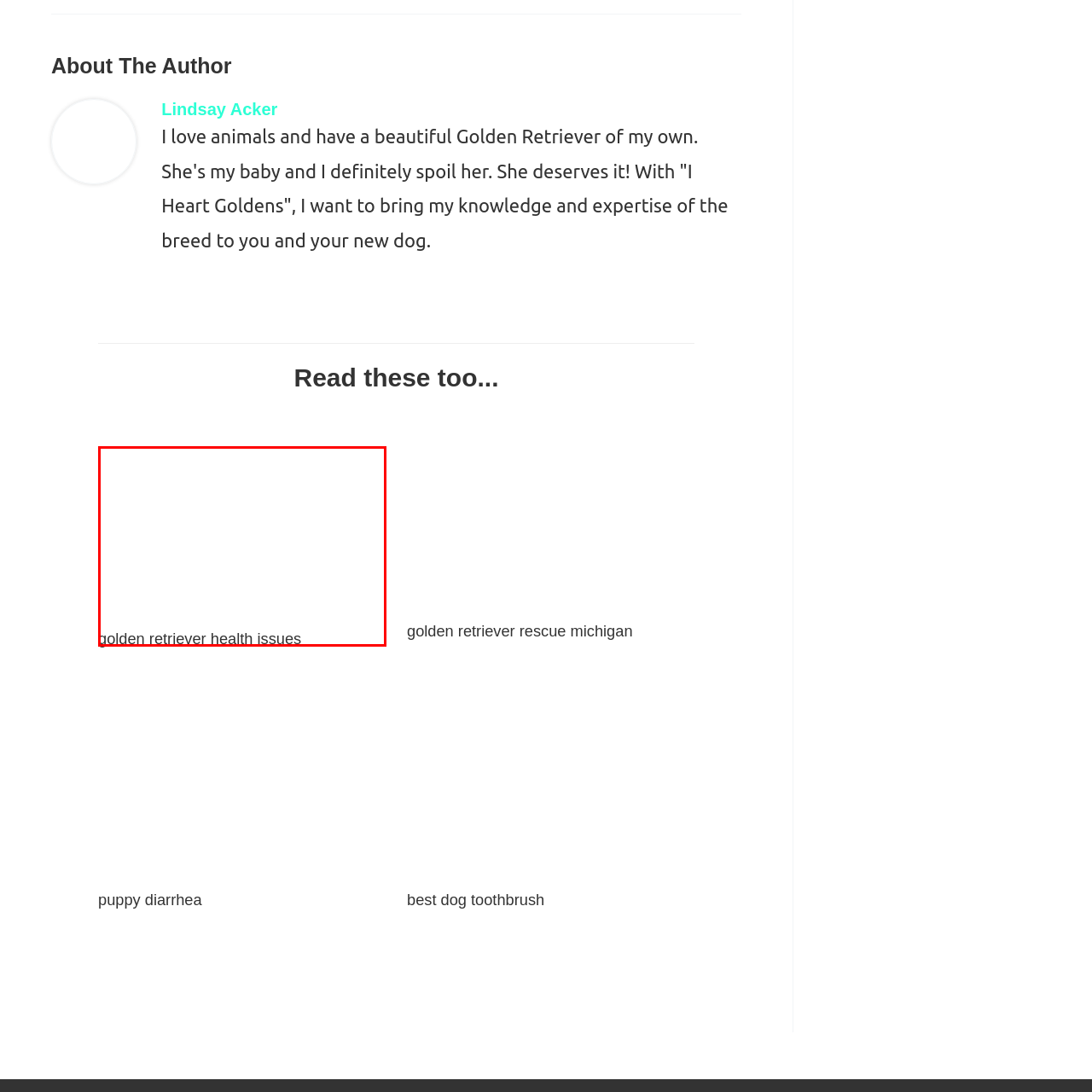Offer a detailed explanation of the image encased within the red boundary.

This image is labeled "golden retriever health issues" and is likely associated with informative content regarding common health concerns faced by Golden Retrievers. The image appears in a section dedicated to articles about these health issues, aiming to educate pet owners about the specific needs and potential health challenges of this beloved breed. Through this visual, the author provides valuable insights, reinforcing the importance of understanding and monitoring the health of Golden Retrievers to ensure their well-being.